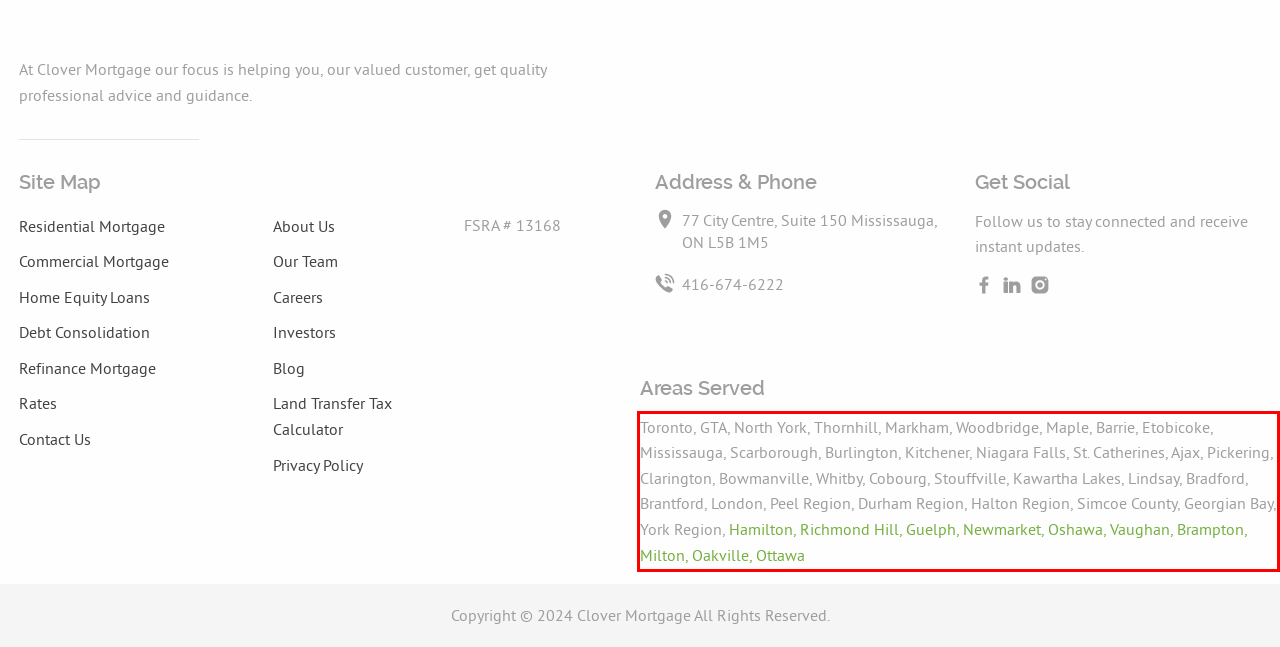Please extract the text content within the red bounding box on the webpage screenshot using OCR.

Toronto, GTA, North York, Thornhill, Markham, Woodbridge, Maple, Barrie, Etobicoke, Mississauga, Scarborough, Burlington, Kitchener, Niagara Falls, St. Catherines, Ajax, Pickering, Clarington, Bowmanville, Whitby, Cobourg, Stouffville, Kawartha Lakes, Lindsay, Bradford, Brantford, London, Peel Region, Durham Region, Halton Region, Simcoe County, Georgian Bay, York Region, Hamilton, Richmond Hill, Guelph, Newmarket, Oshawa, Vaughan, Brampton, Milton, Oakville, Ottawa